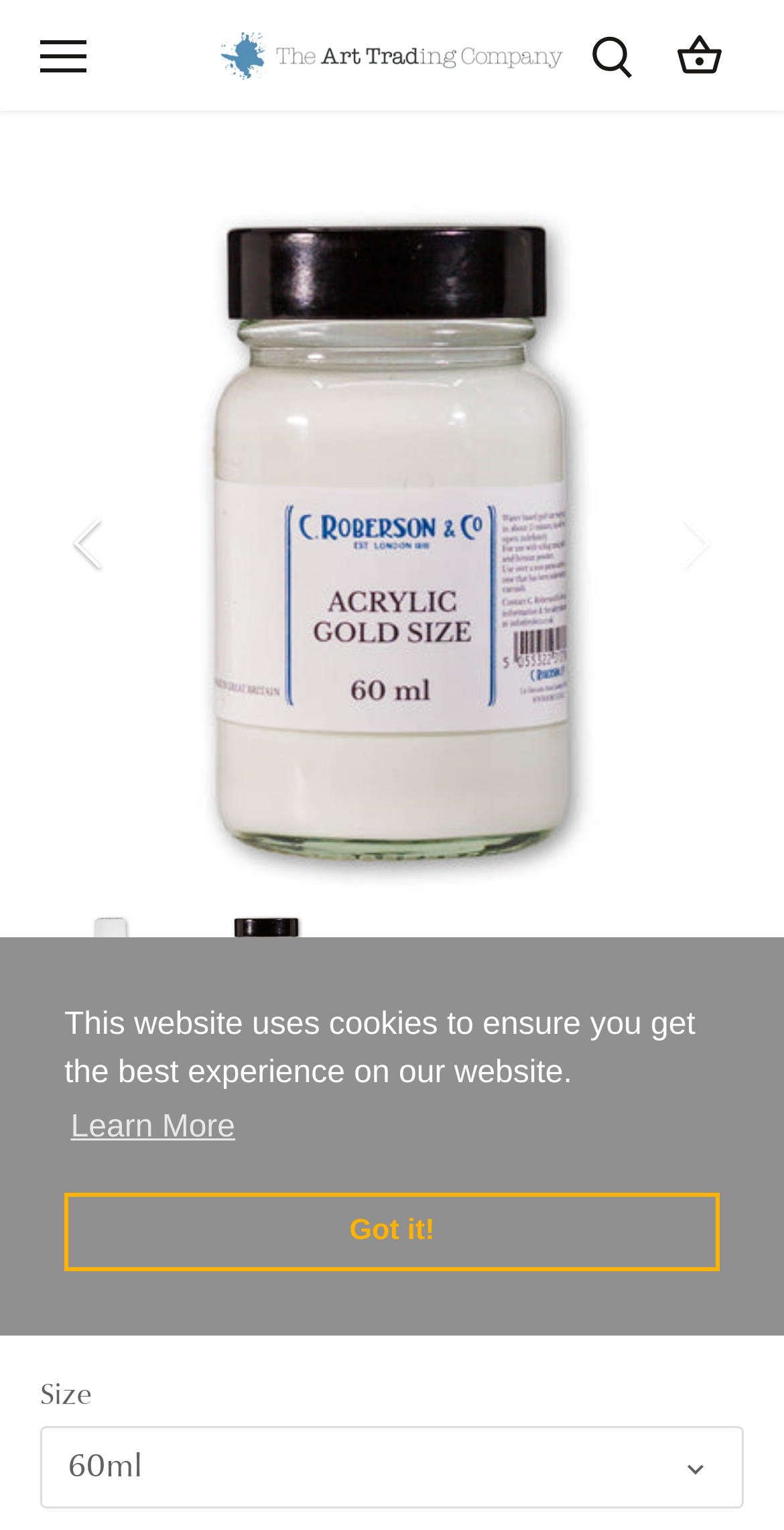Give a concise answer using only one word or phrase for this question:
What is the text on the button to dismiss the cookie message?

Got it!